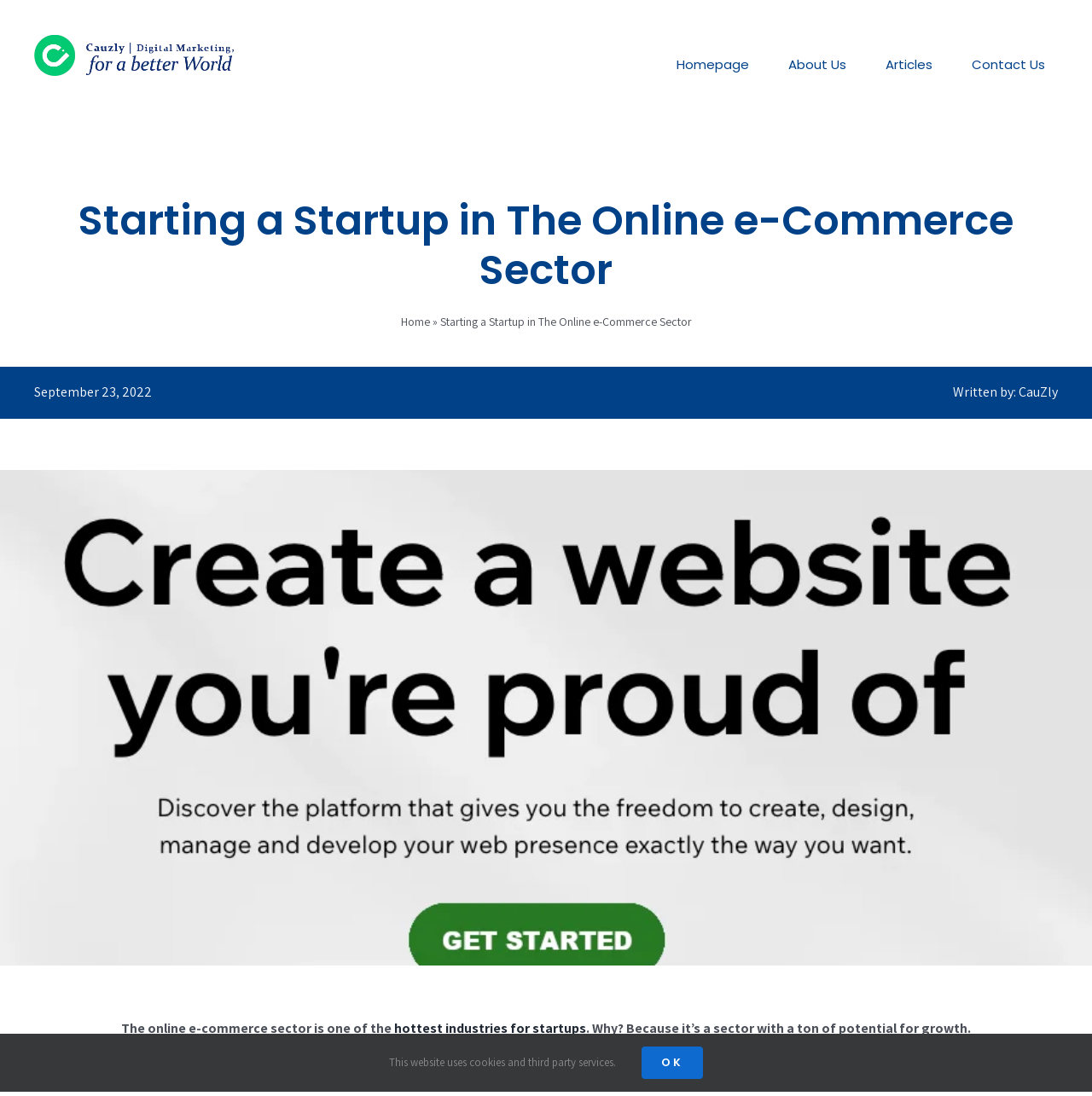Who wrote the article?
Please look at the screenshot and answer using one word or phrase.

CauZly